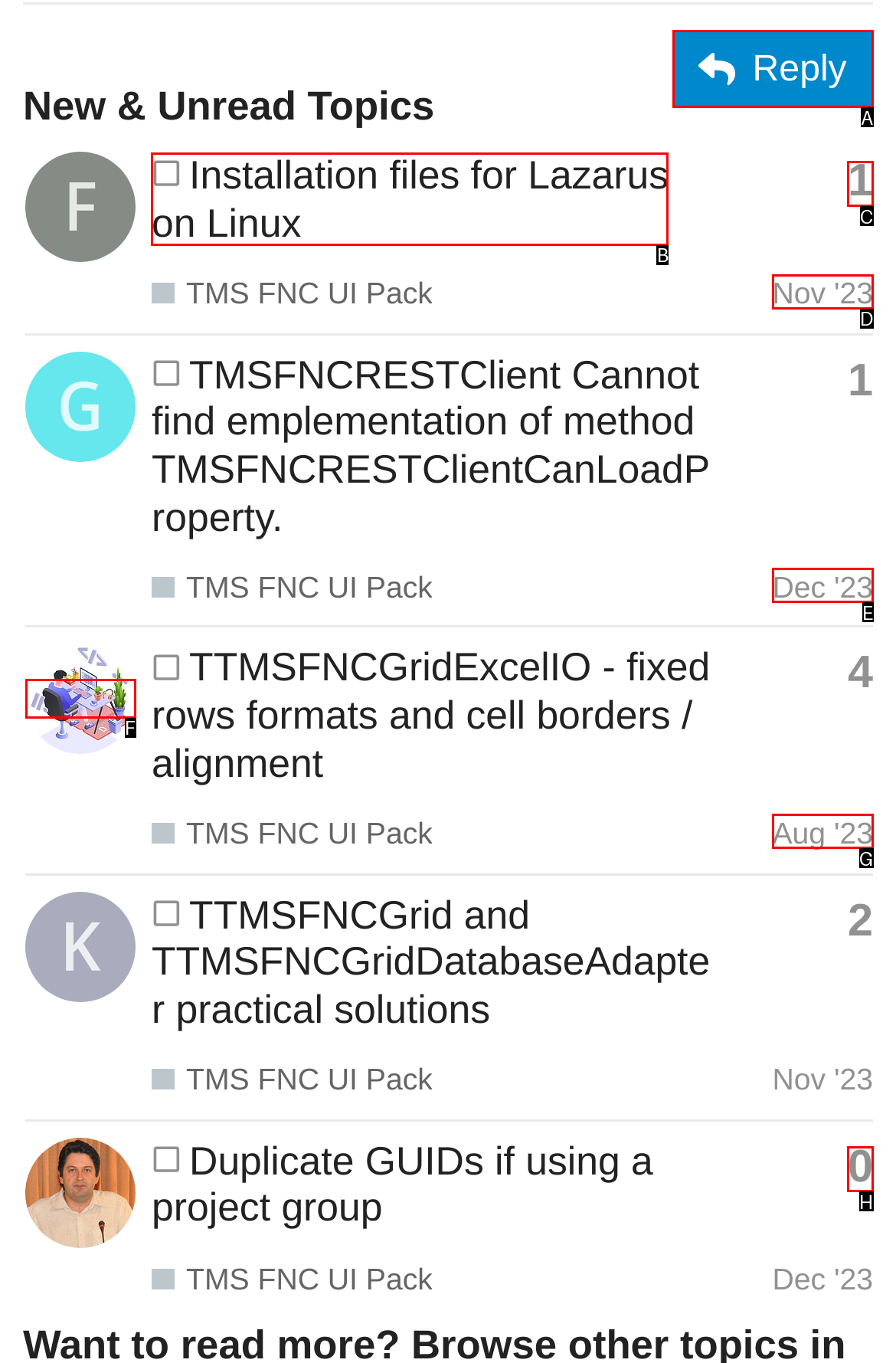Select the UI element that should be clicked to execute the following task: View topic 'Installation files for Lazarus on Linux'
Provide the letter of the correct choice from the given options.

B